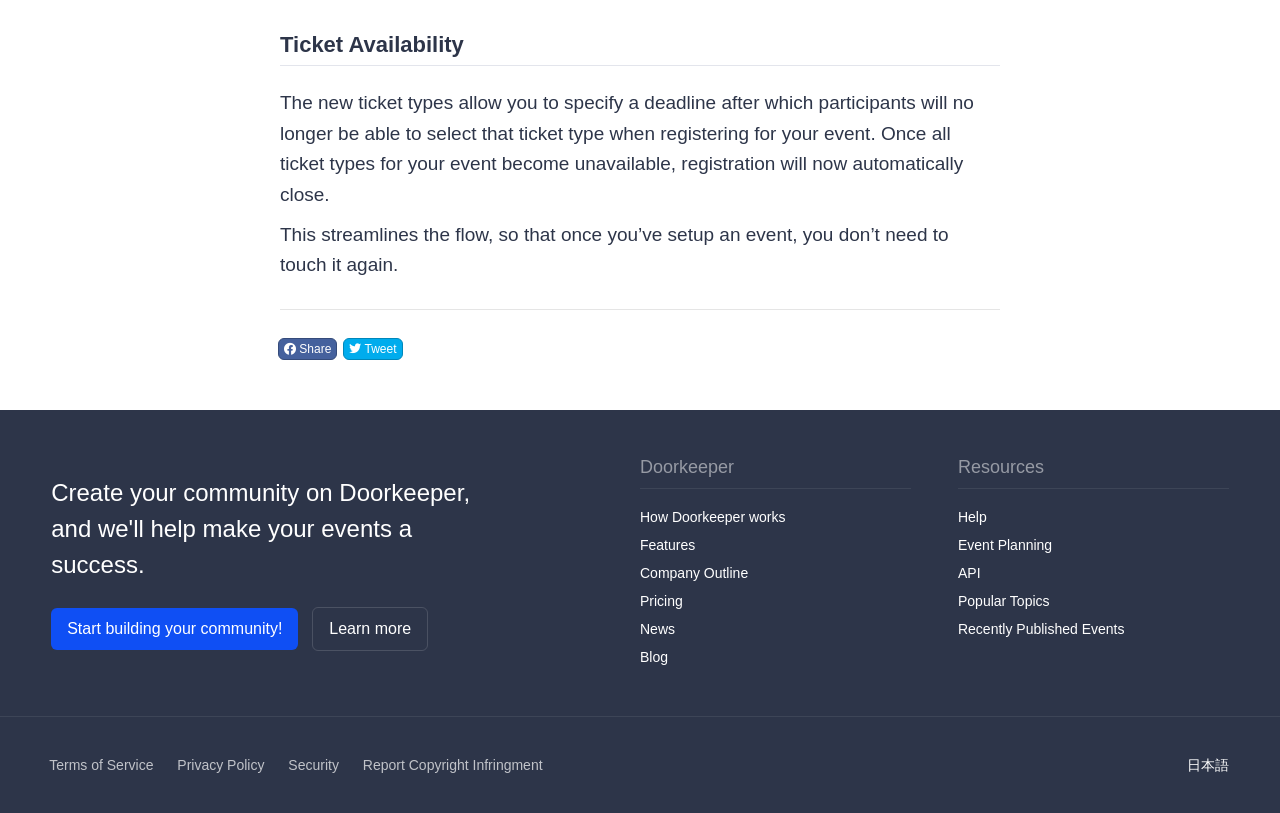Please specify the bounding box coordinates of the area that should be clicked to accomplish the following instruction: "Share on social media". The coordinates should consist of four float numbers between 0 and 1, i.e., [left, top, right, bottom].

[0.217, 0.416, 0.264, 0.443]